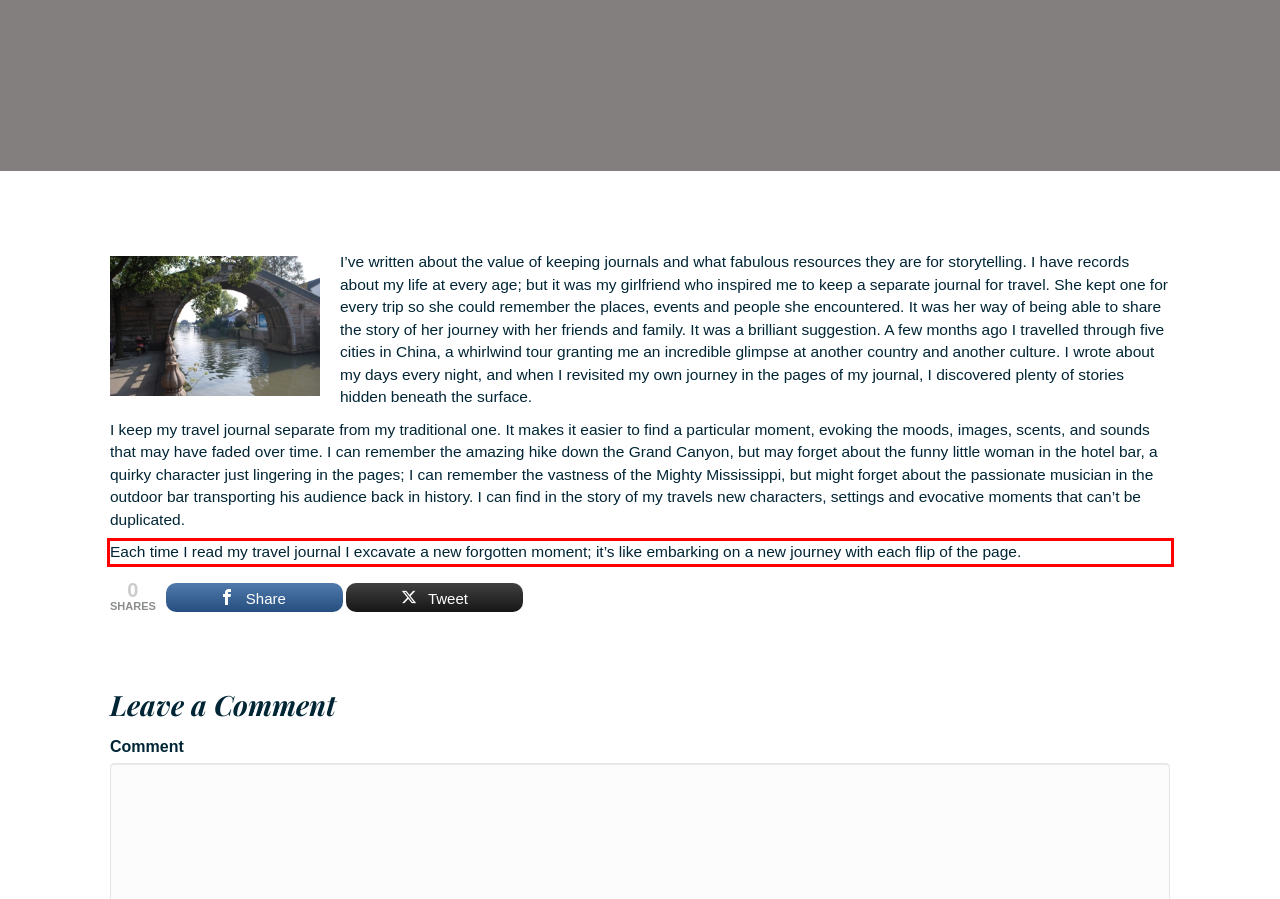With the provided screenshot of a webpage, locate the red bounding box and perform OCR to extract the text content inside it.

Each time I read my travel journal I excavate a new forgotten moment; it’s like embarking on a new journey with each flip of the page.